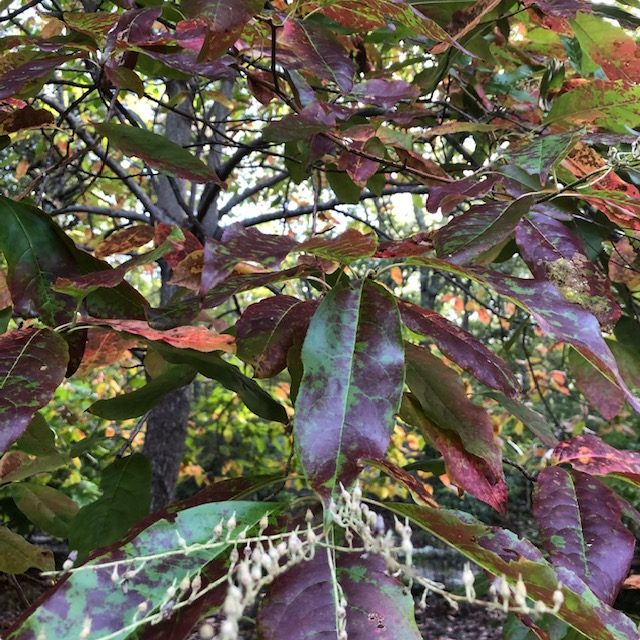Are there flowers in the image?
Based on the screenshot, answer the question with a single word or phrase.

No